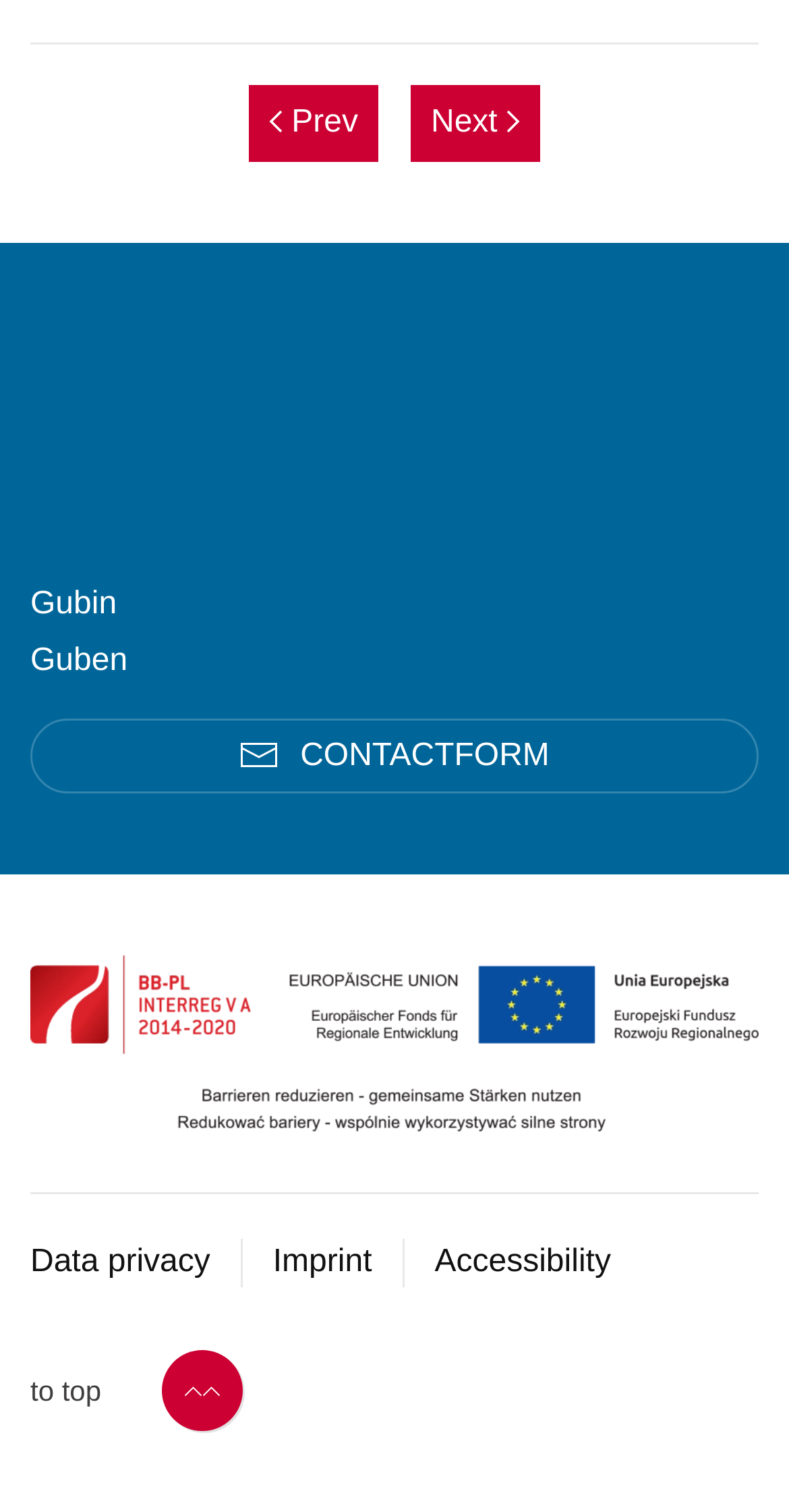Calculate the bounding box coordinates for the UI element based on the following description: "Accessibility". Ensure the coordinates are four float numbers between 0 and 1, i.e., [left, top, right, bottom].

[0.551, 0.817, 0.774, 0.853]